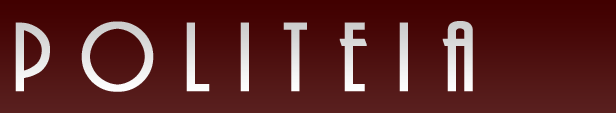Provide a rich and detailed narrative of the image.

The image showcases the title "POLITEIA" prominently displayed in a sleek, modern font against a rich burgundy background. This design evokes sophistication and seriousness, typical of academic or journalistic publications. The use of uppercase letters gives it a commanding presence, suggesting a focus on themes of governance, politics, or social discourse. This particular aesthetic is reflective of the journal's dedication to analyzing contemporary political and societal issues, appealing to an audience interested in scholarly work on these subjects. The overall visual impression communicates the journal's commitment to providing insightful and well-researched content.